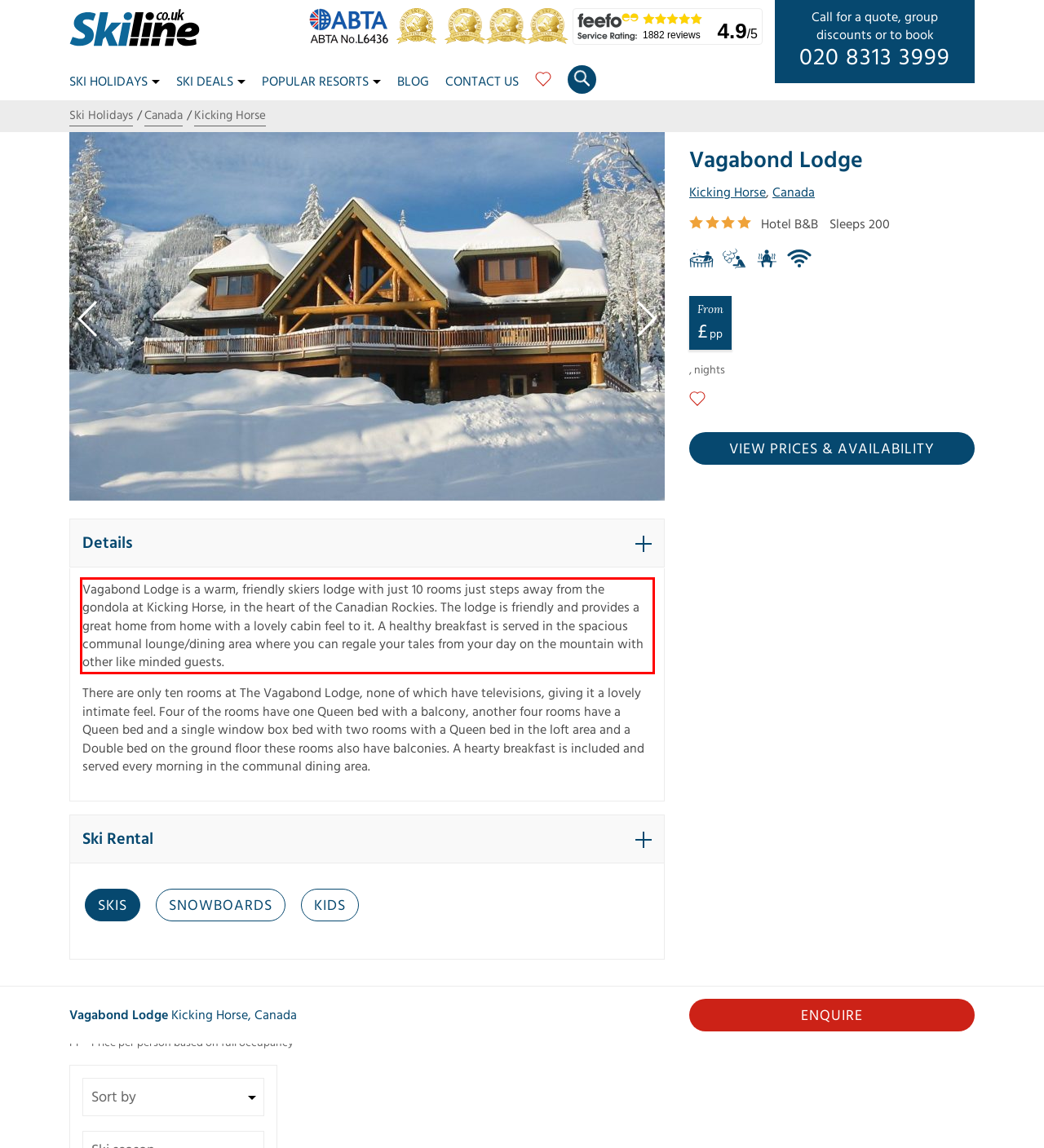Please perform OCR on the text content within the red bounding box that is highlighted in the provided webpage screenshot.

Vagabond Lodge is a warm, friendly skiers lodge with just 10 rooms just steps away from the gondola at Kicking Horse, in the heart of the Canadian Rockies. The lodge is friendly and provides a great home from home with a lovely cabin feel to it. A healthy breakfast is served in the spacious communal lounge/dining area where you can regale your tales from your day on the mountain with other like minded guests.